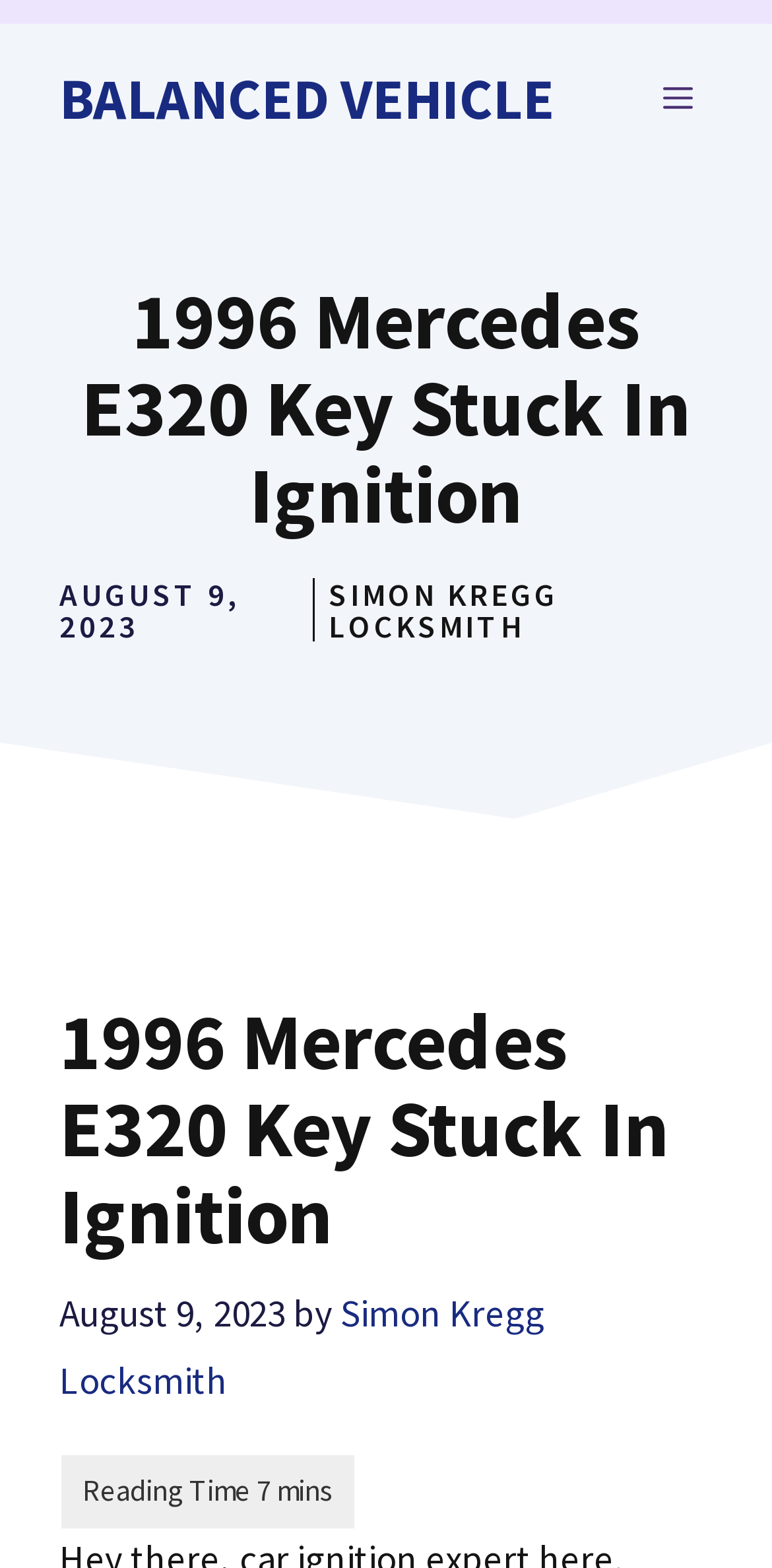Locate the bounding box of the UI element described by: "Menu" in the given webpage screenshot.

[0.808, 0.025, 0.949, 0.101]